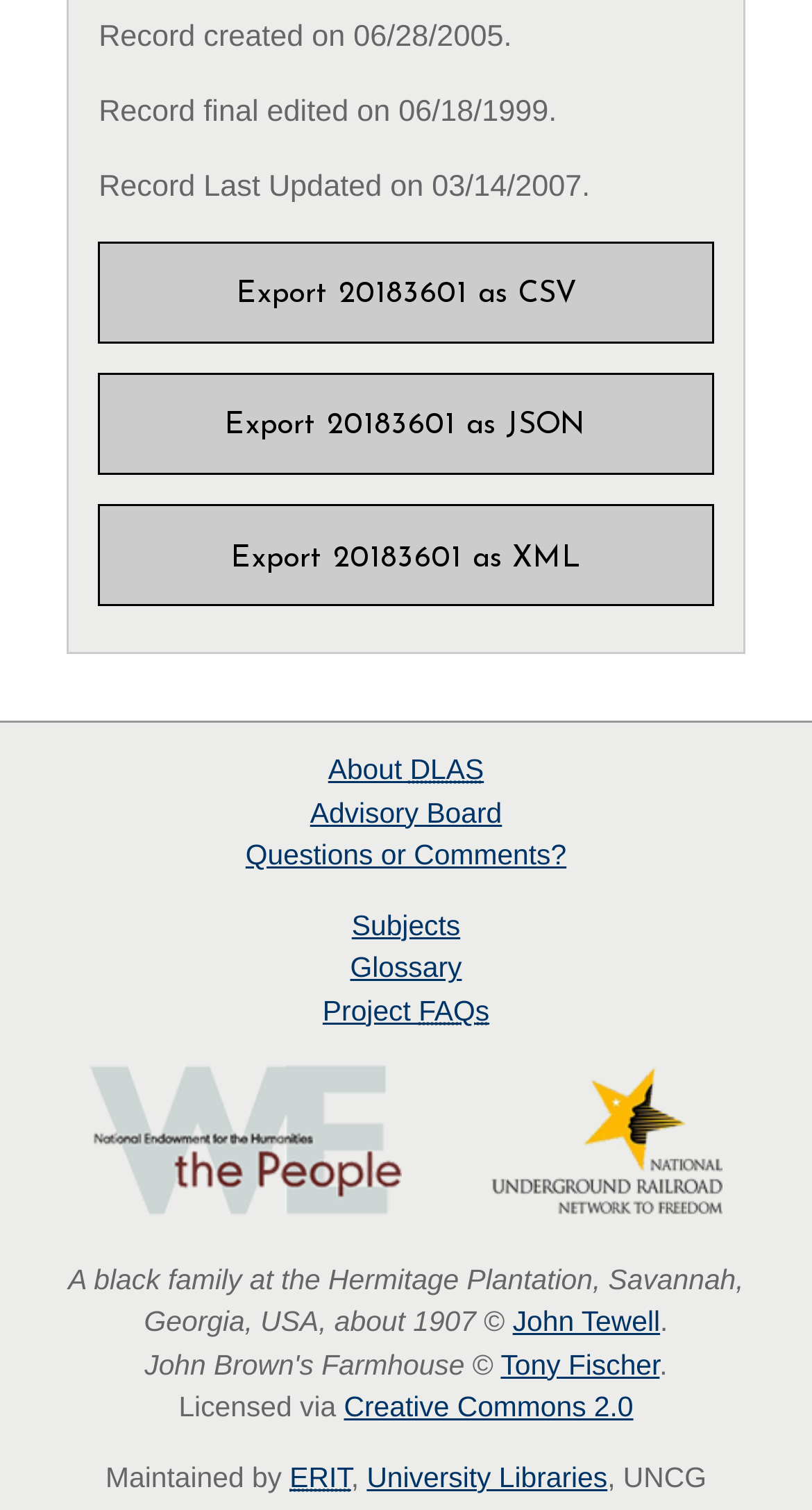Locate the coordinates of the bounding box for the clickable region that fulfills this instruction: "View February 2019".

None